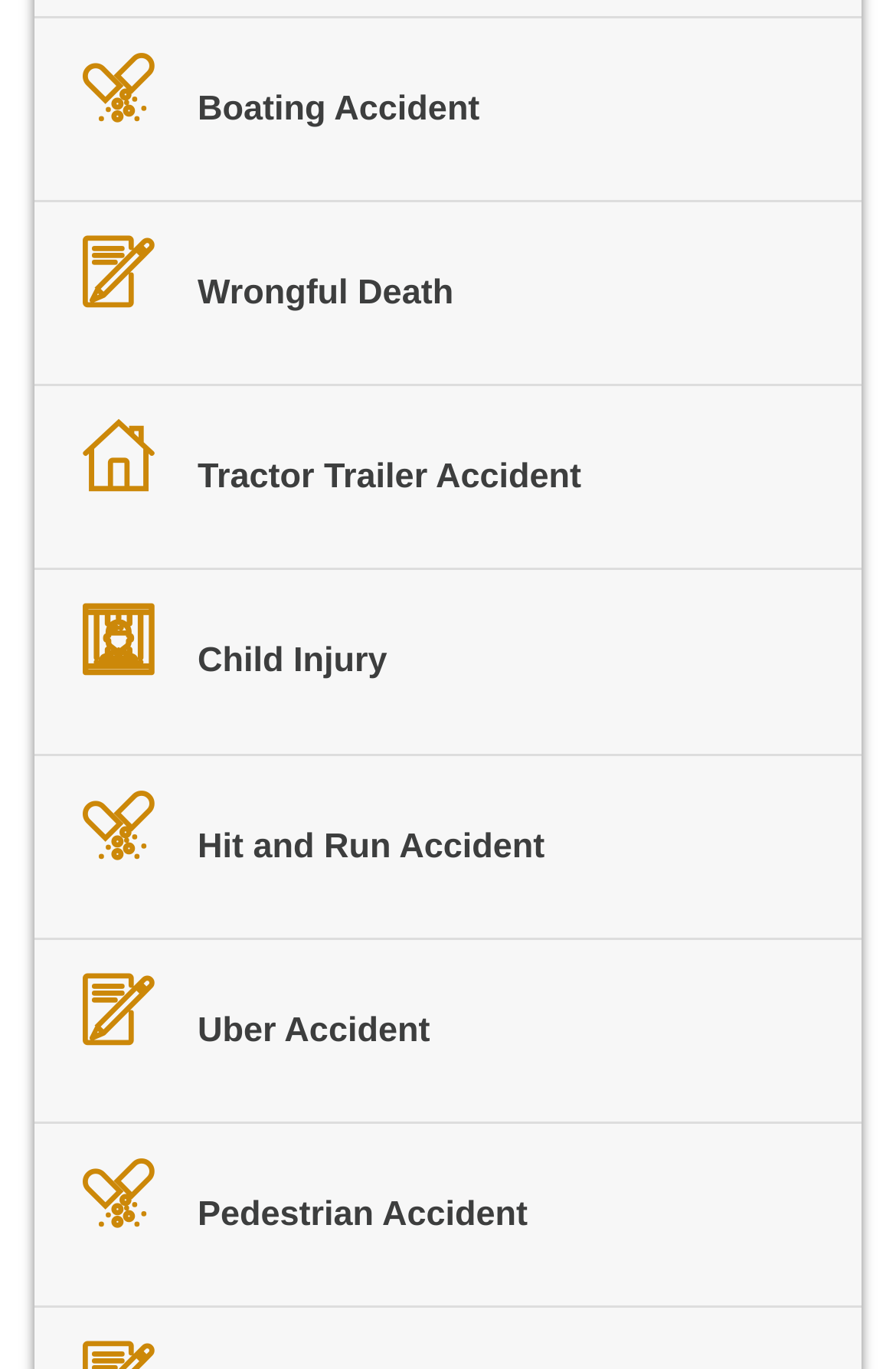Extract the bounding box coordinates for the UI element described as: "Wrongful Death".

[0.038, 0.148, 0.962, 0.282]